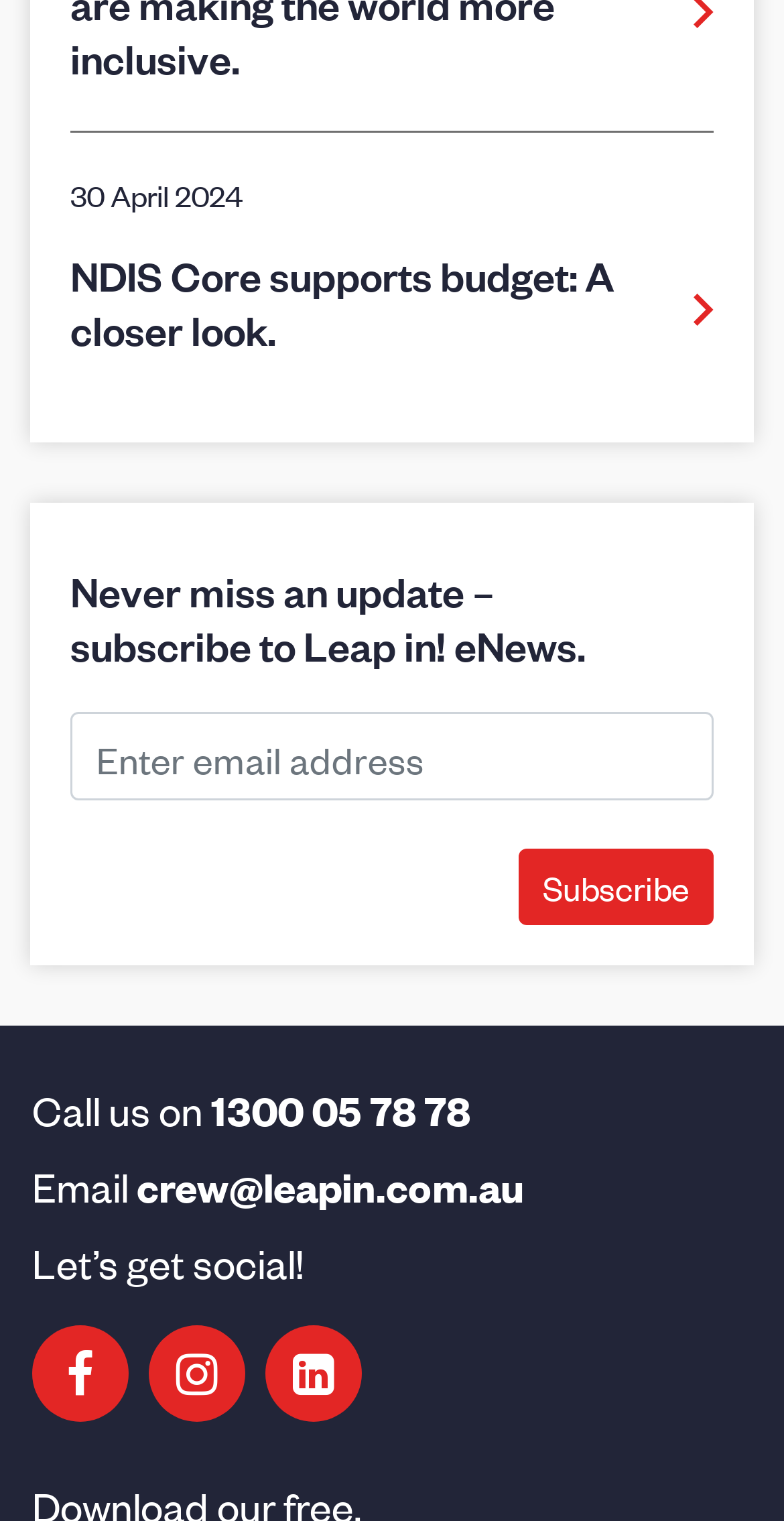Identify the bounding box coordinates of the specific part of the webpage to click to complete this instruction: "Email crew@leapin.com.au".

[0.174, 0.762, 0.669, 0.797]